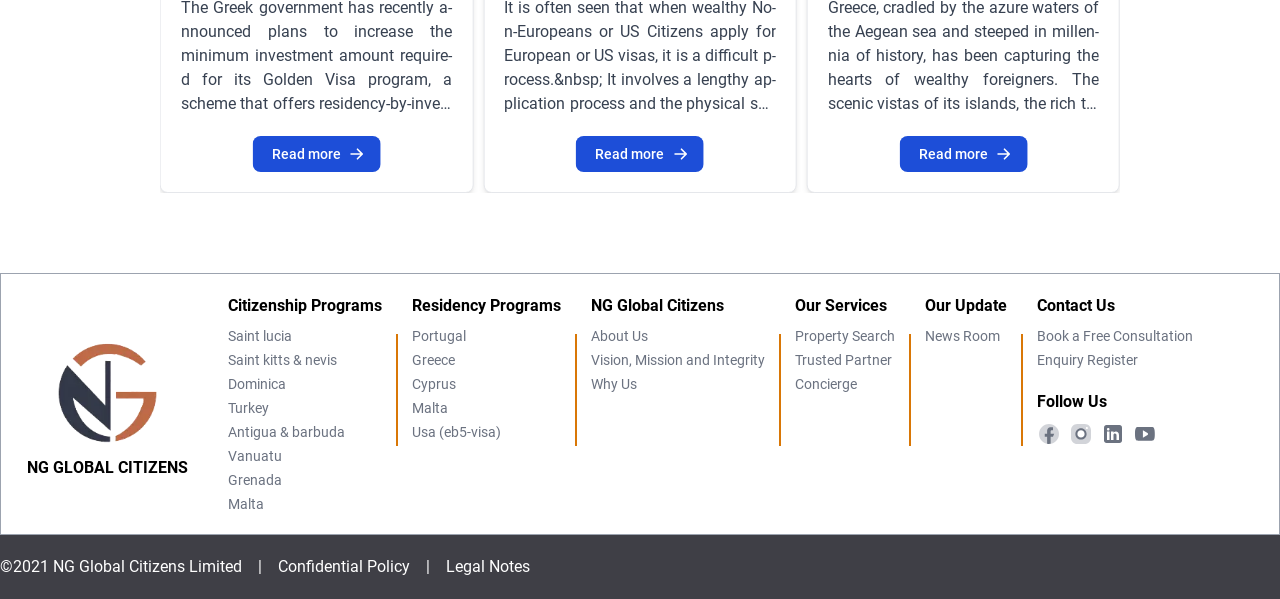What is the purpose of the 'Book a Free Consultation' link?
Analyze the image and deliver a detailed answer to the question.

The purpose of the 'Book a Free Consultation' link can be inferred from its text and its location under the 'Contact Us' heading with bounding box coordinates [0.81, 0.491, 0.932, 0.531].